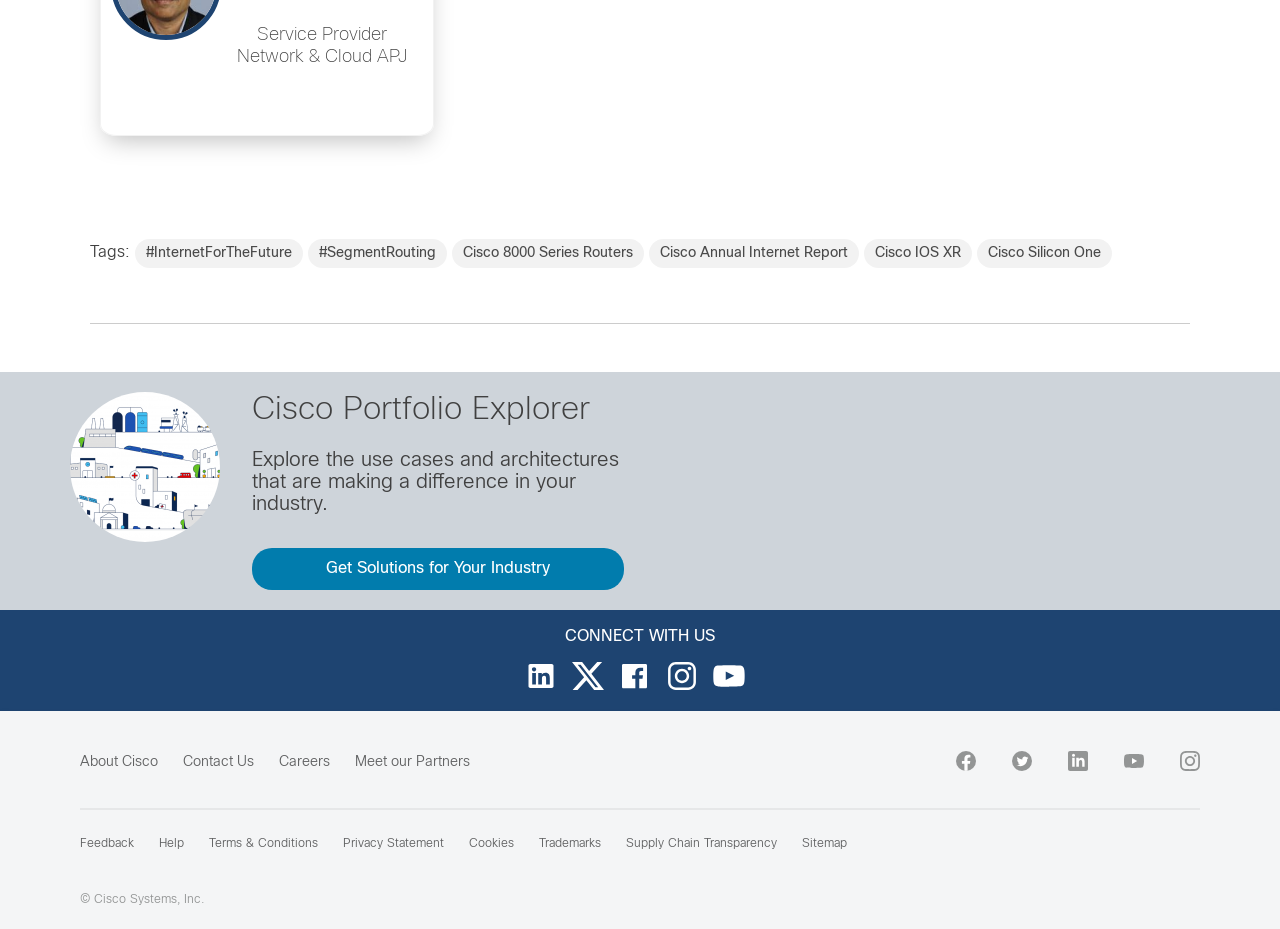What is the name of the router series mentioned on the webpage?
Answer the question with a single word or phrase derived from the image.

Cisco 8000 Series